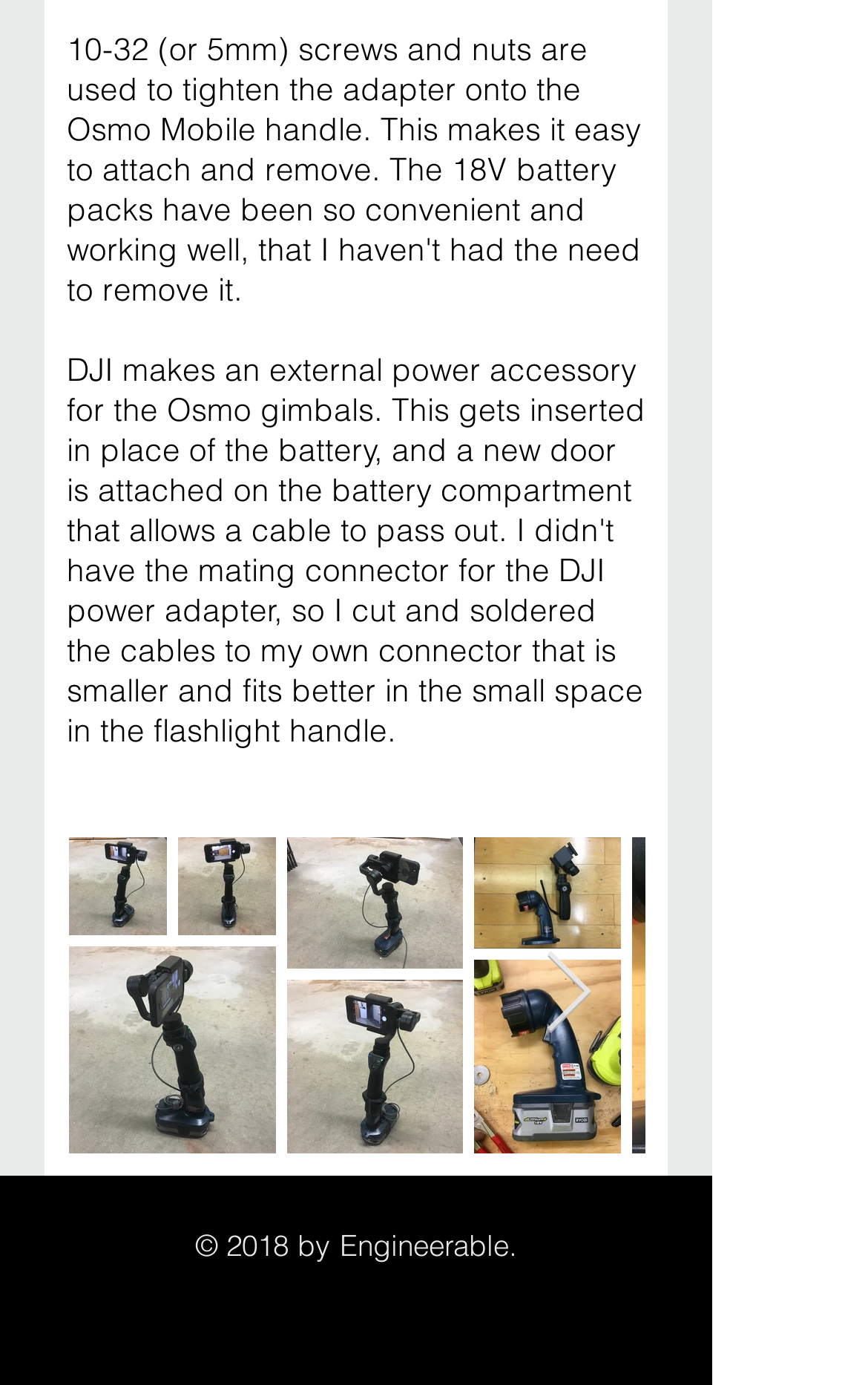What is the ratio of the width of the 'Next Item' button to the width of the webpage?
Please provide a single word or phrase based on the screenshot.

0.059